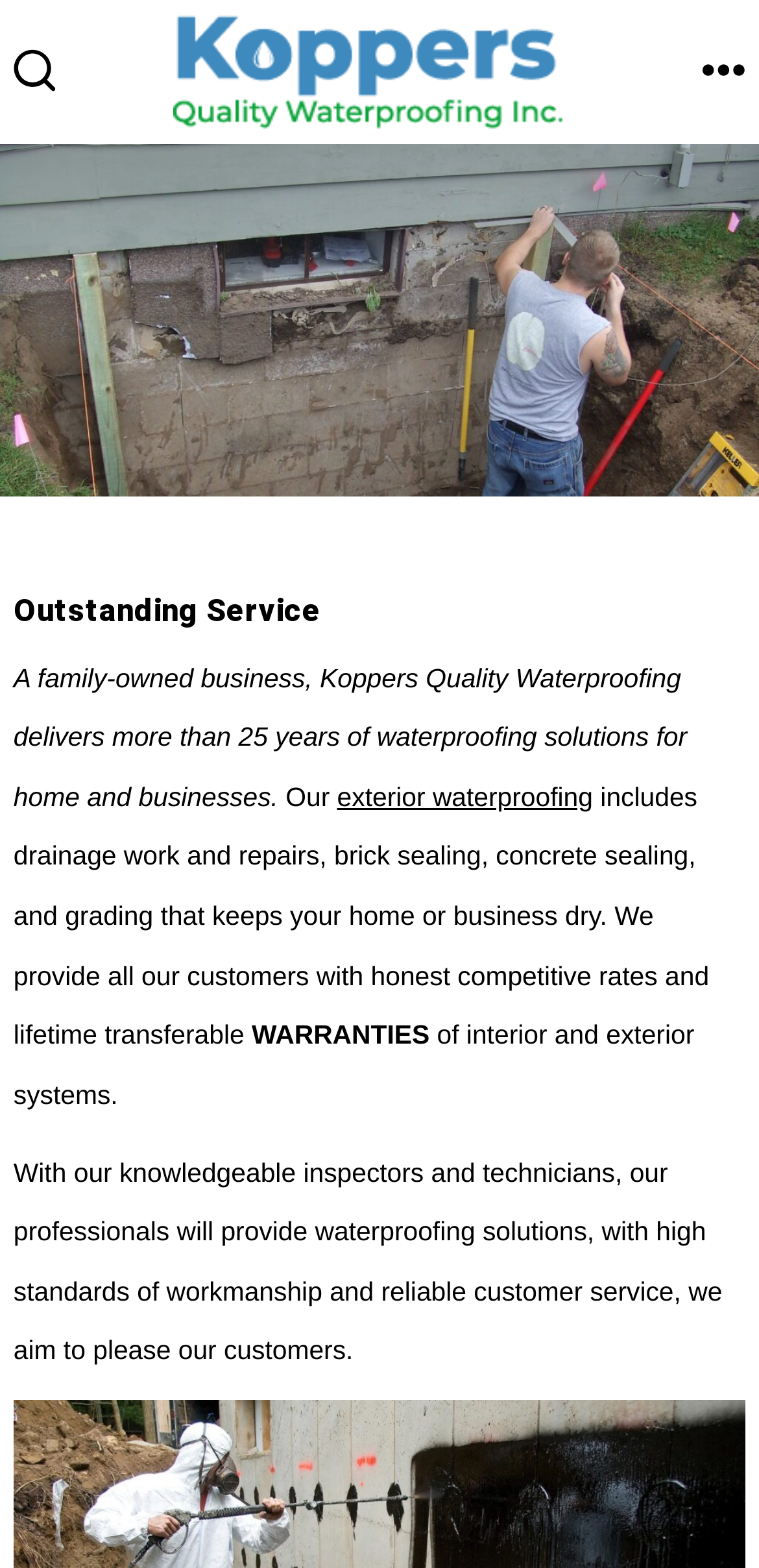Determine the bounding box coordinates (top-left x, top-left y, bottom-right x, bottom-right y) of the UI element described in the following text: exterior waterproofing

[0.444, 0.499, 0.781, 0.518]